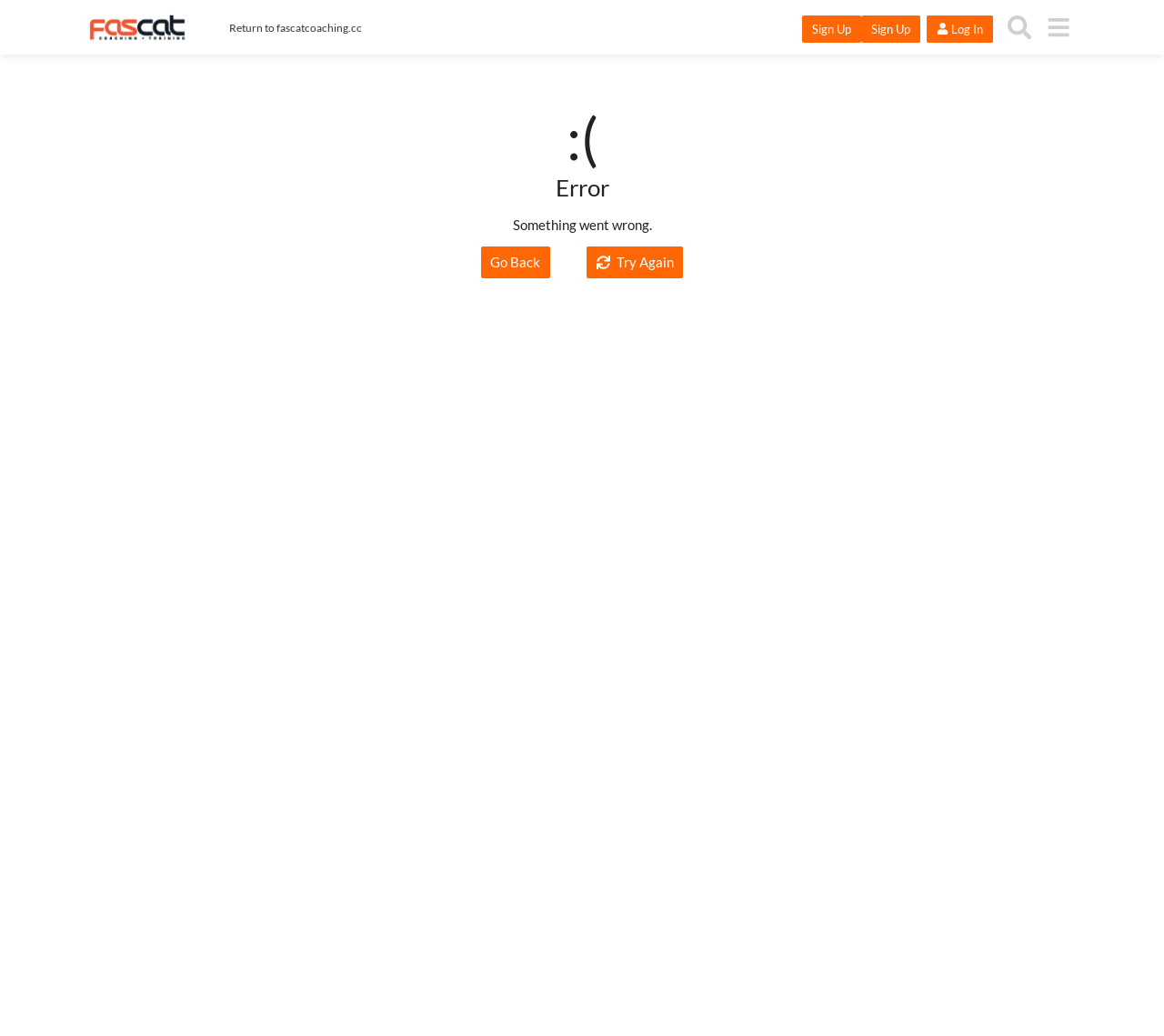Answer the question briefly using a single word or phrase: 
What is the error message displayed on the webpage?

Something went wrong.